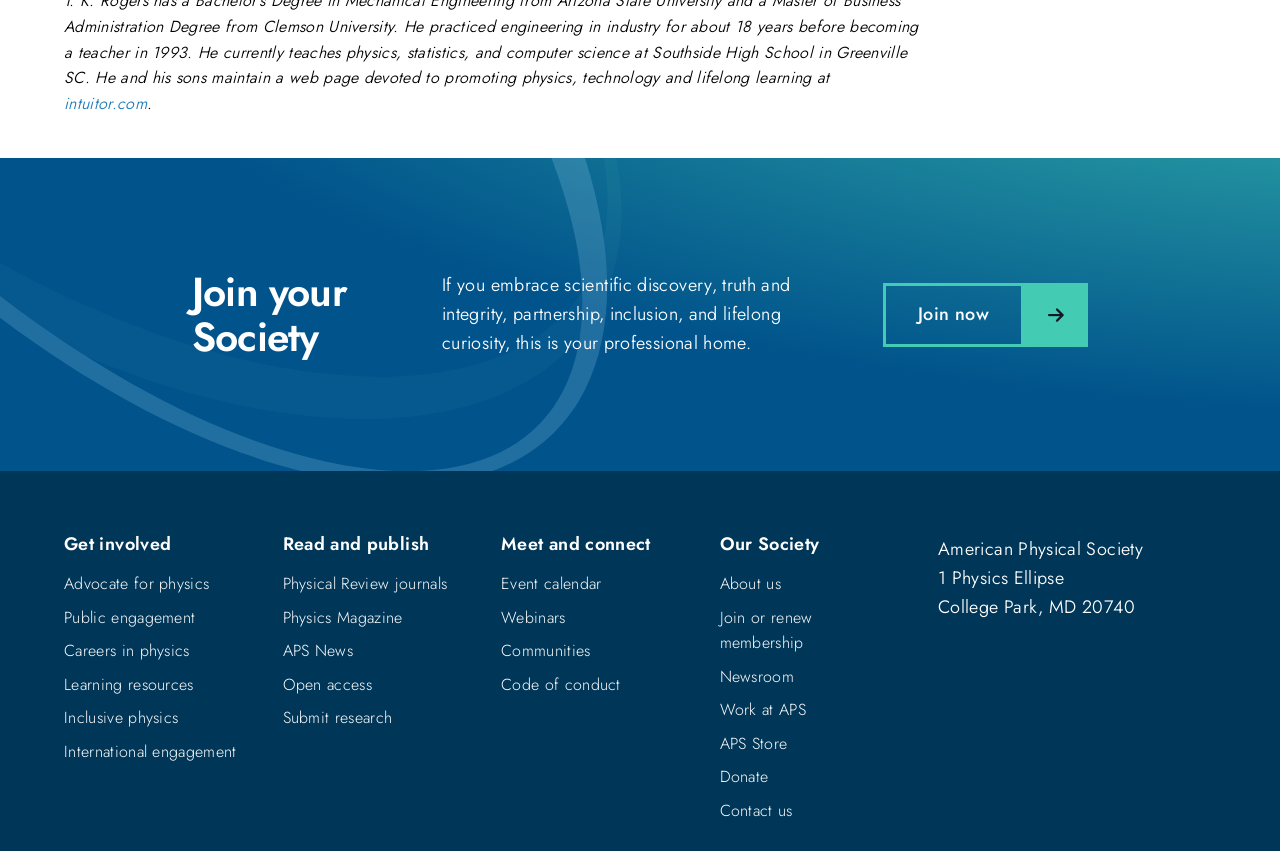Pinpoint the bounding box coordinates of the clickable element to carry out the following instruction: "Join the society."

[0.69, 0.353, 0.85, 0.384]